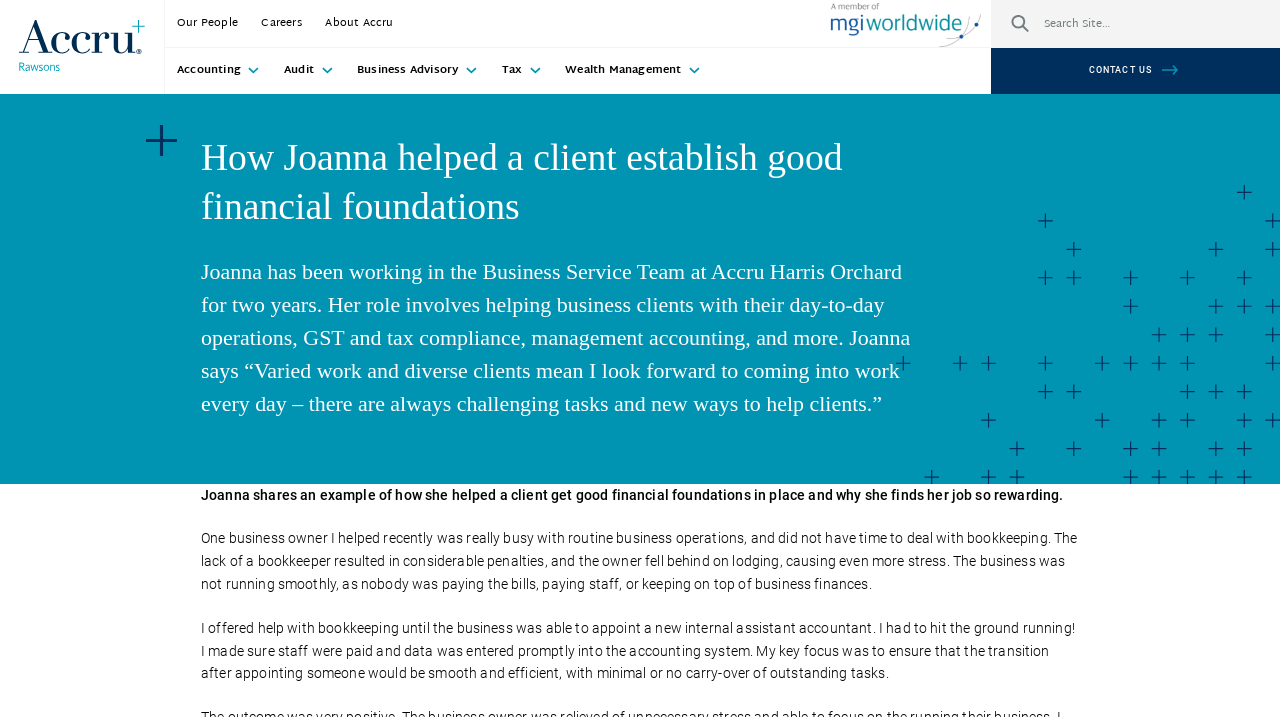Please provide a brief answer to the question using only one word or phrase: 
What is Joanna's role in Accru Harris Orchard?

Business Service Team